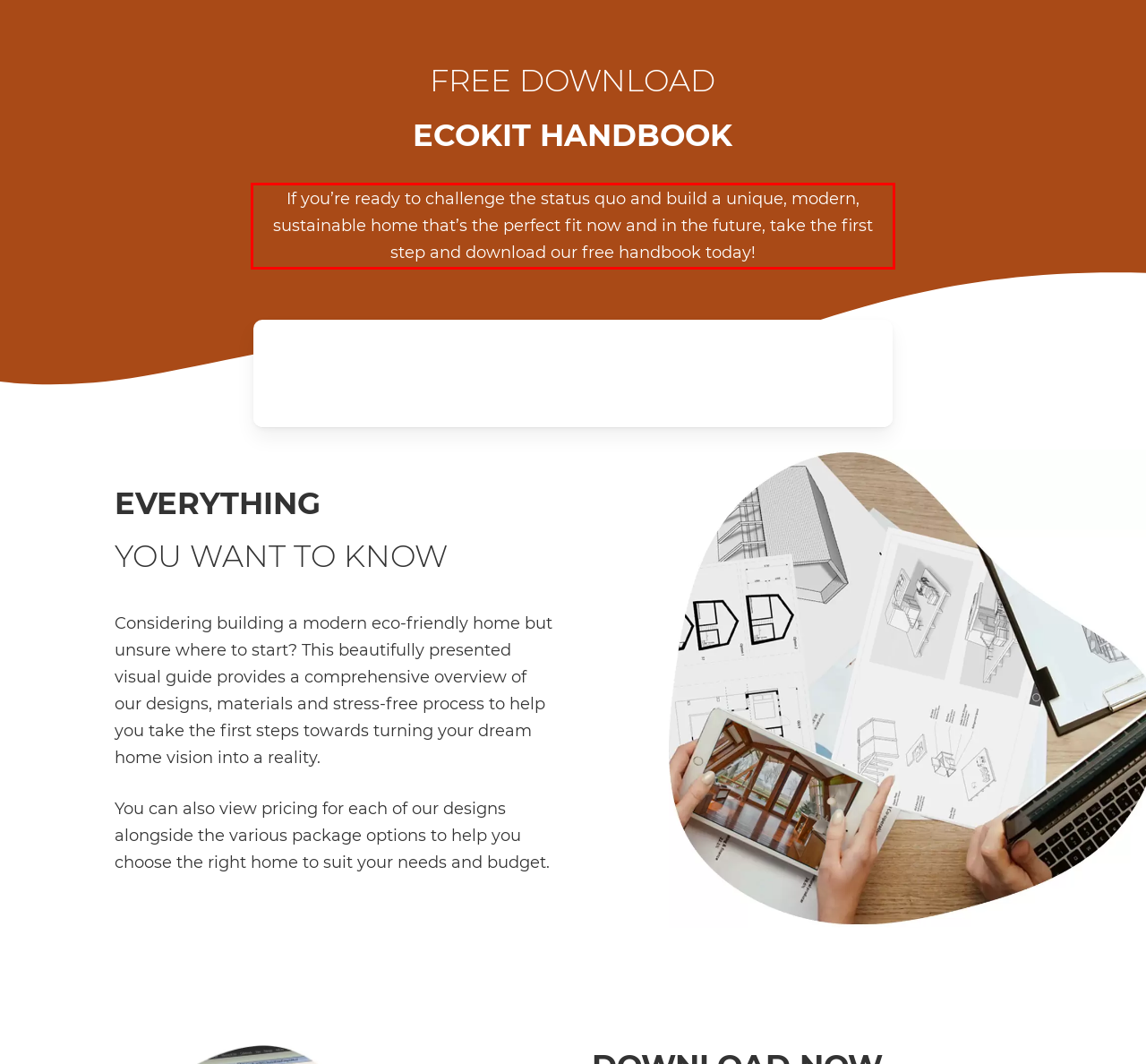Examine the webpage screenshot and use OCR to recognize and output the text within the red bounding box.

If you’re ready to challenge the status quo and build a unique, modern, sustainable home that’s the perfect fit now and in the future, take the first step and download our free handbook today!